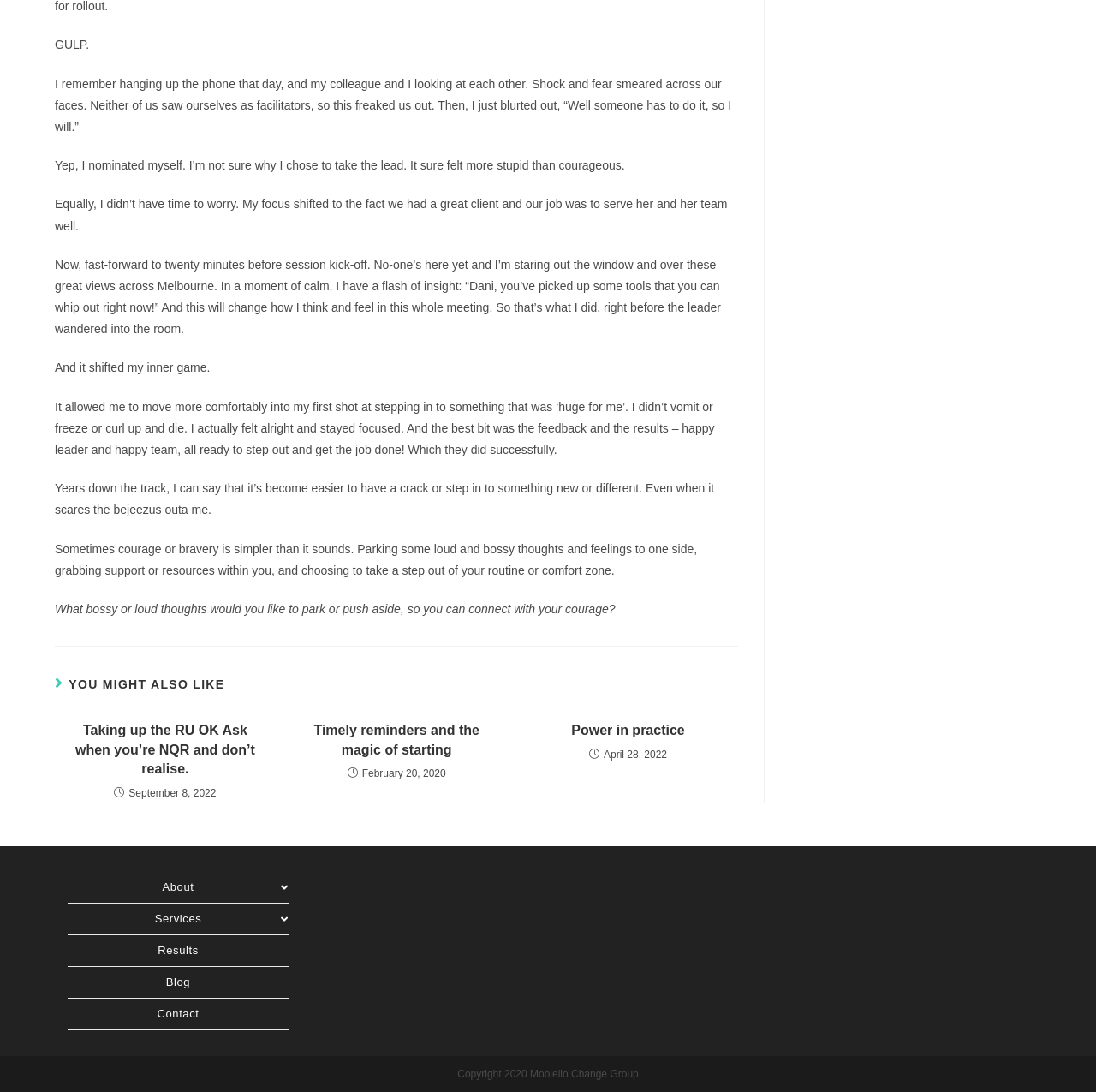Locate the bounding box of the UI element described in the following text: "title="Search"".

None